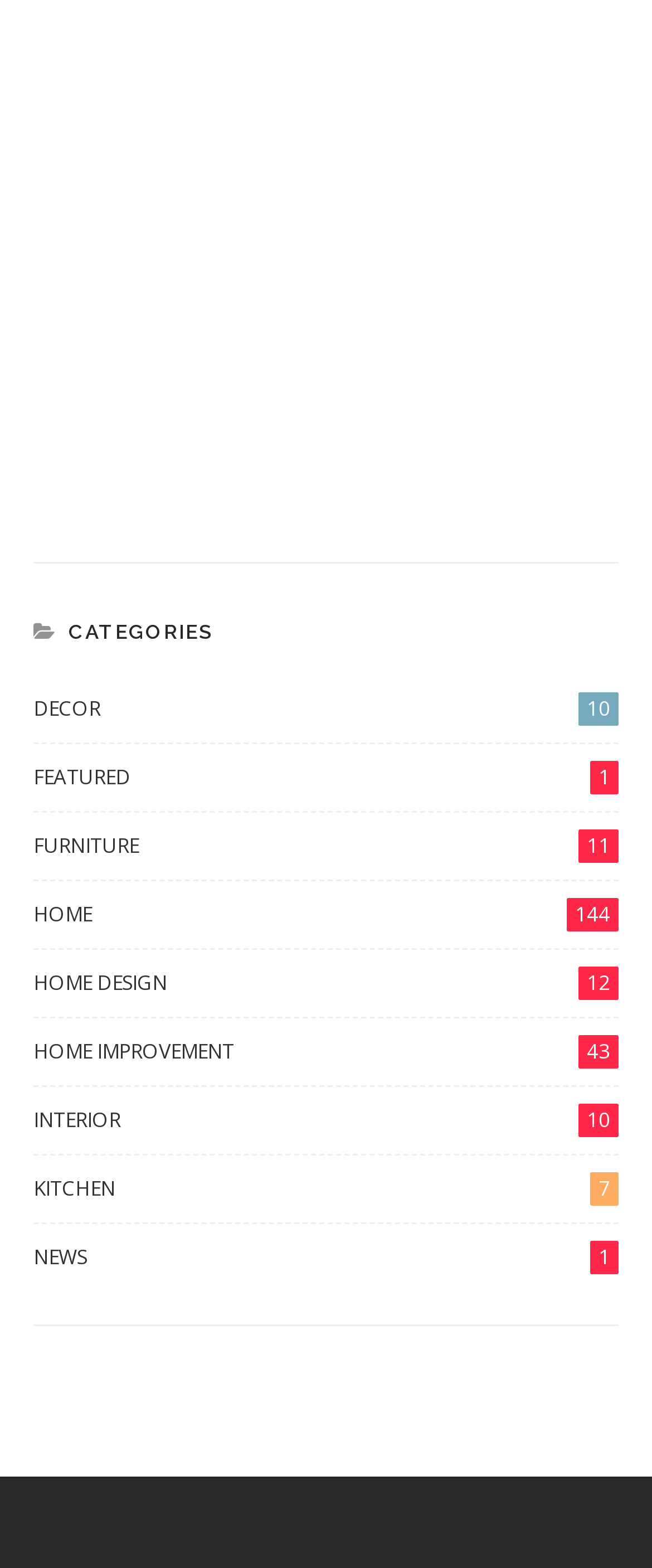Please determine the bounding box coordinates of the clickable area required to carry out the following instruction: "Read 'How To Pick The Right Color For Your Walls'". The coordinates must be four float numbers between 0 and 1, represented as [left, top, right, bottom].

[0.051, 0.154, 0.256, 0.175]